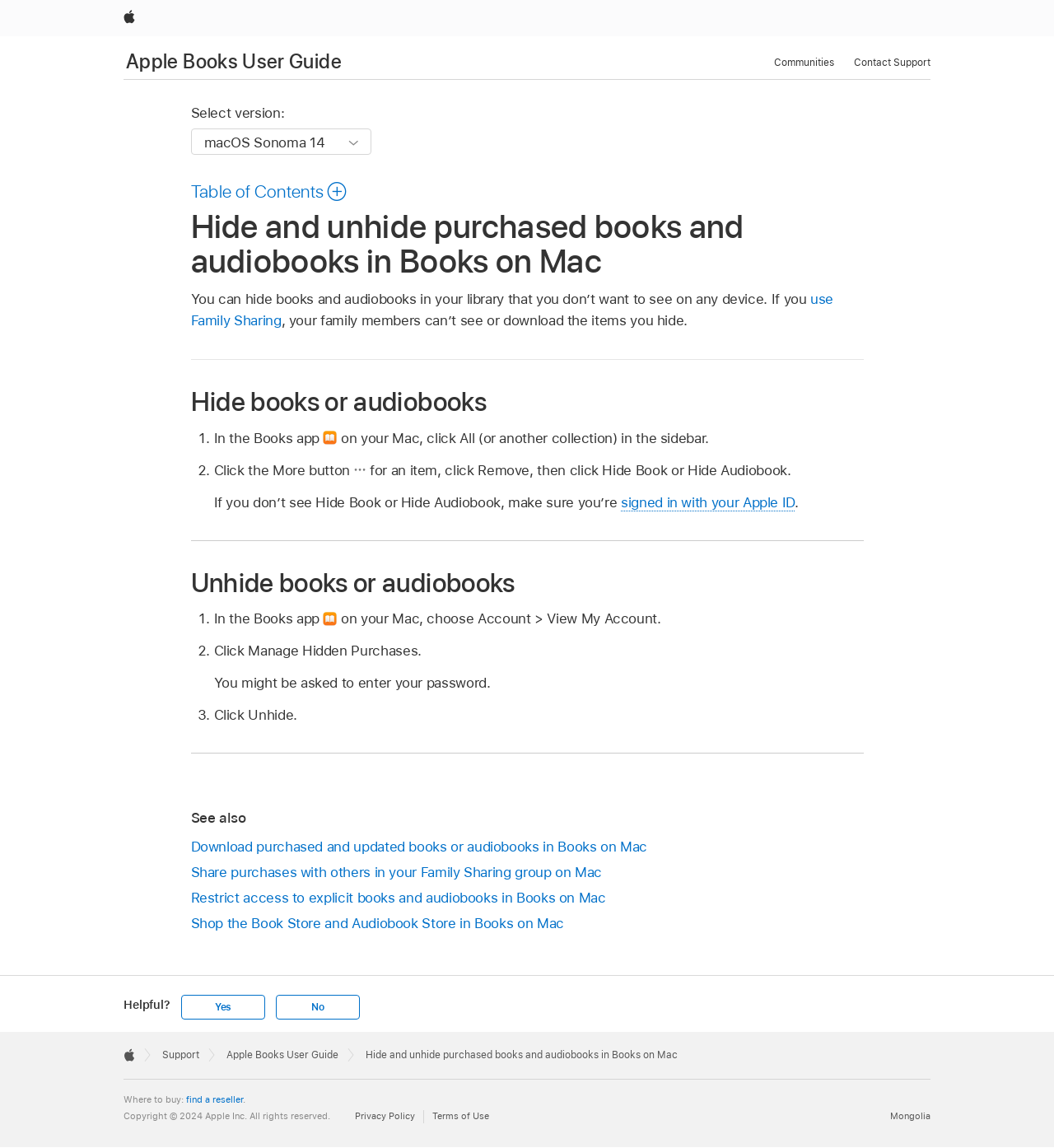Determine the bounding box coordinates for the clickable element to execute this instruction: "Click the 'Apple' link". Provide the coordinates as four float numbers between 0 and 1, i.e., [left, top, right, bottom].

[0.111, 0.0, 0.134, 0.032]